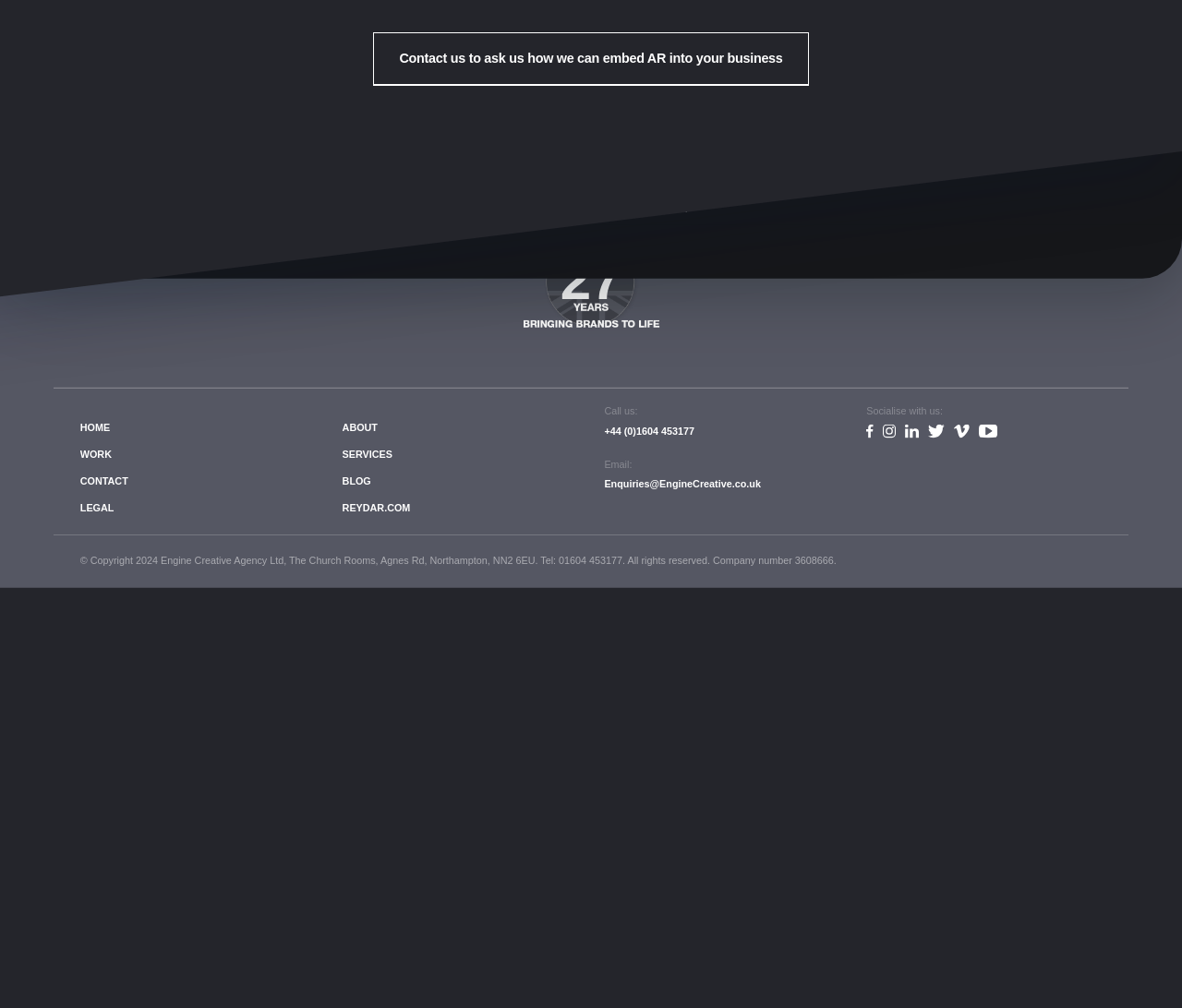Find the bounding box coordinates of the area to click in order to follow the instruction: "Email us".

[0.511, 0.471, 0.71, 0.49]